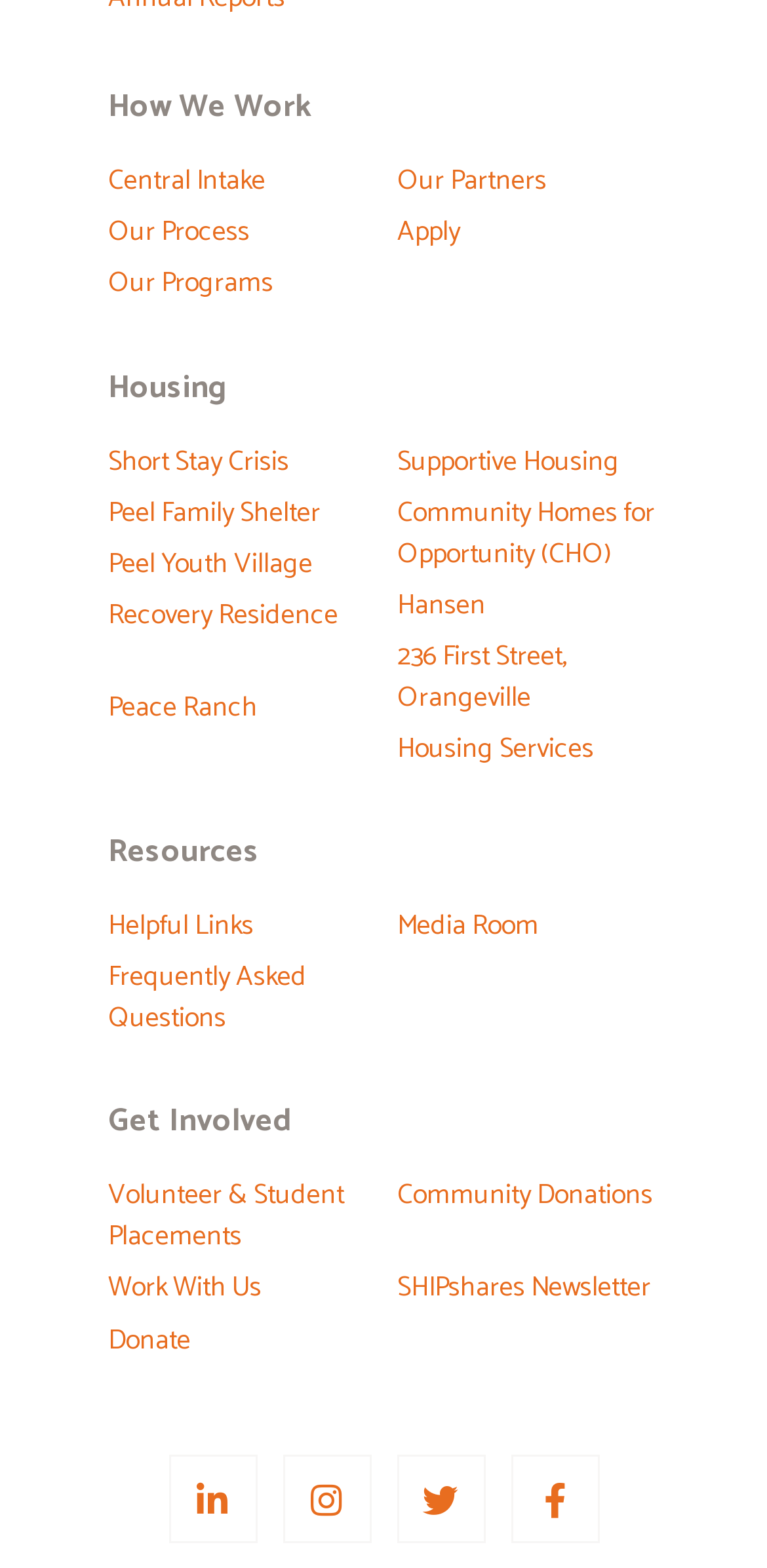Please find the bounding box for the UI component described as follows: "Volunteer & Student Placements".

[0.141, 0.75, 0.482, 0.803]